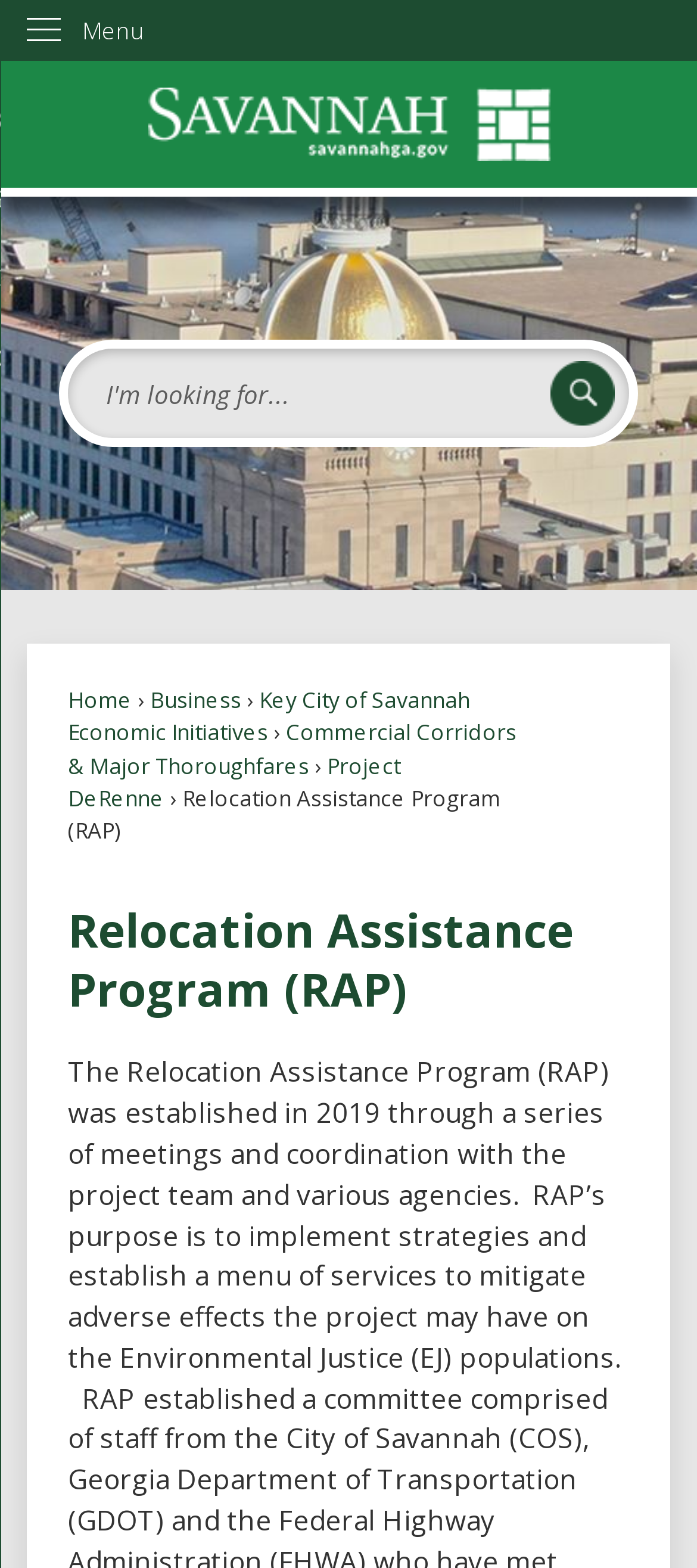Find the bounding box coordinates for the UI element whose description is: "parent_node: Search". The coordinates should be four float numbers between 0 and 1, in the format [left, top, right, bottom].

[0.789, 0.231, 0.882, 0.272]